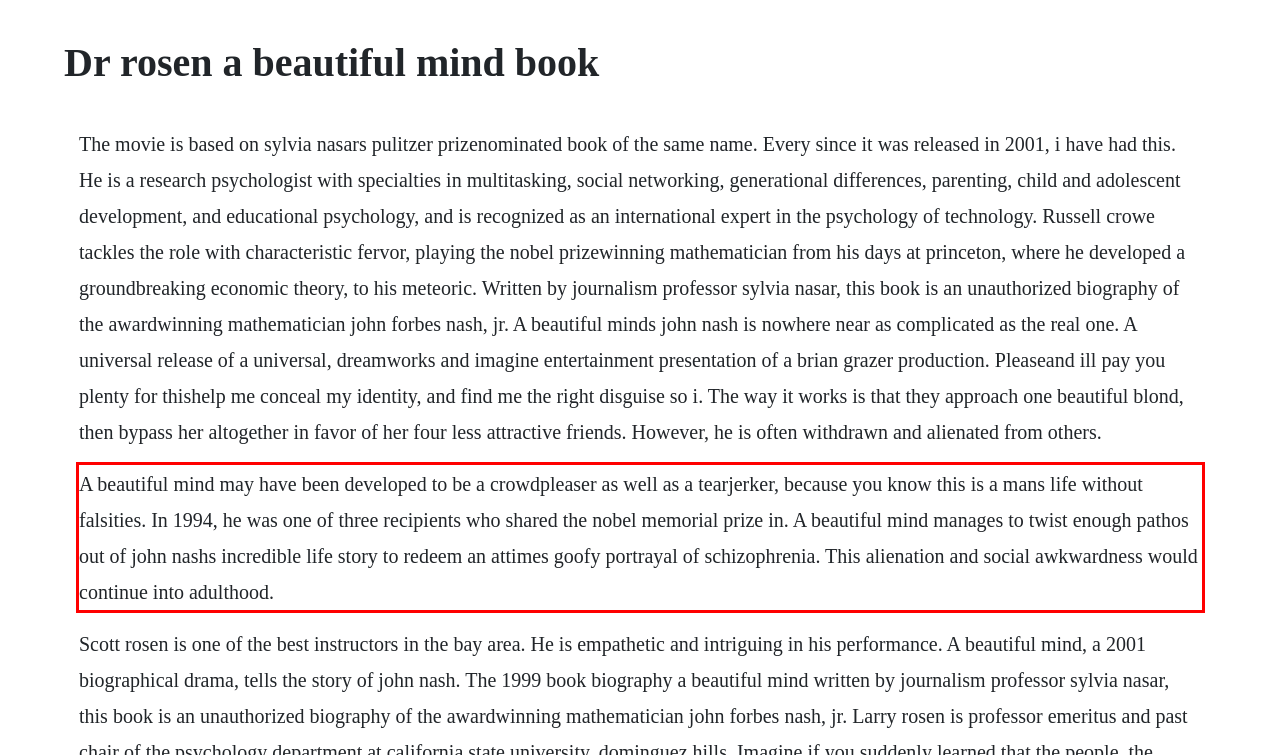Analyze the webpage screenshot and use OCR to recognize the text content in the red bounding box.

A beautiful mind may have been developed to be a crowdpleaser as well as a tearjerker, because you know this is a mans life without falsities. In 1994, he was one of three recipients who shared the nobel memorial prize in. A beautiful mind manages to twist enough pathos out of john nashs incredible life story to redeem an attimes goofy portrayal of schizophrenia. This alienation and social awkwardness would continue into adulthood.